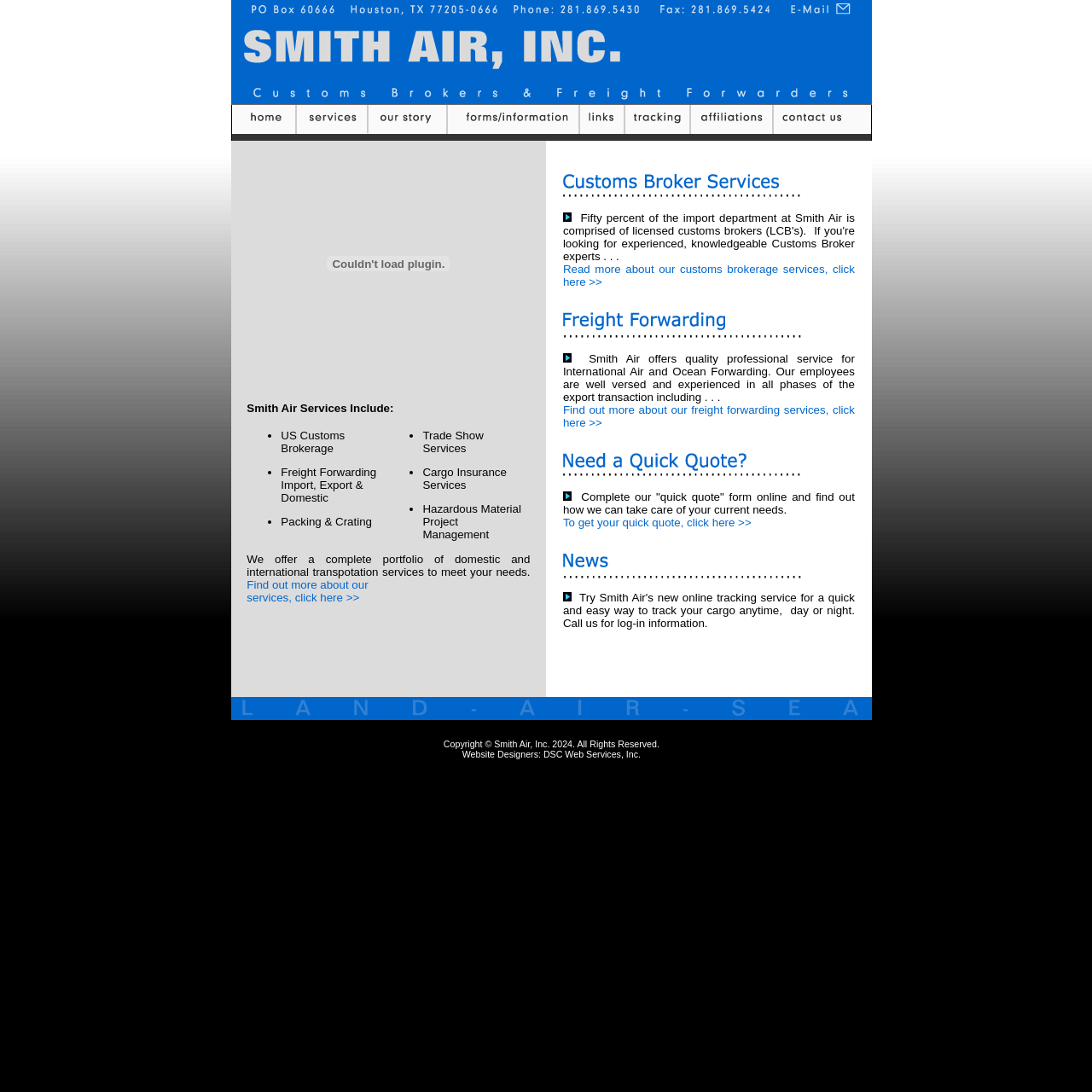Please determine the bounding box coordinates of the clickable area required to carry out the following instruction: "Learn more about freight forwarding services". The coordinates must be four float numbers between 0 and 1, represented as [left, top, right, bottom].

[0.516, 0.37, 0.783, 0.393]